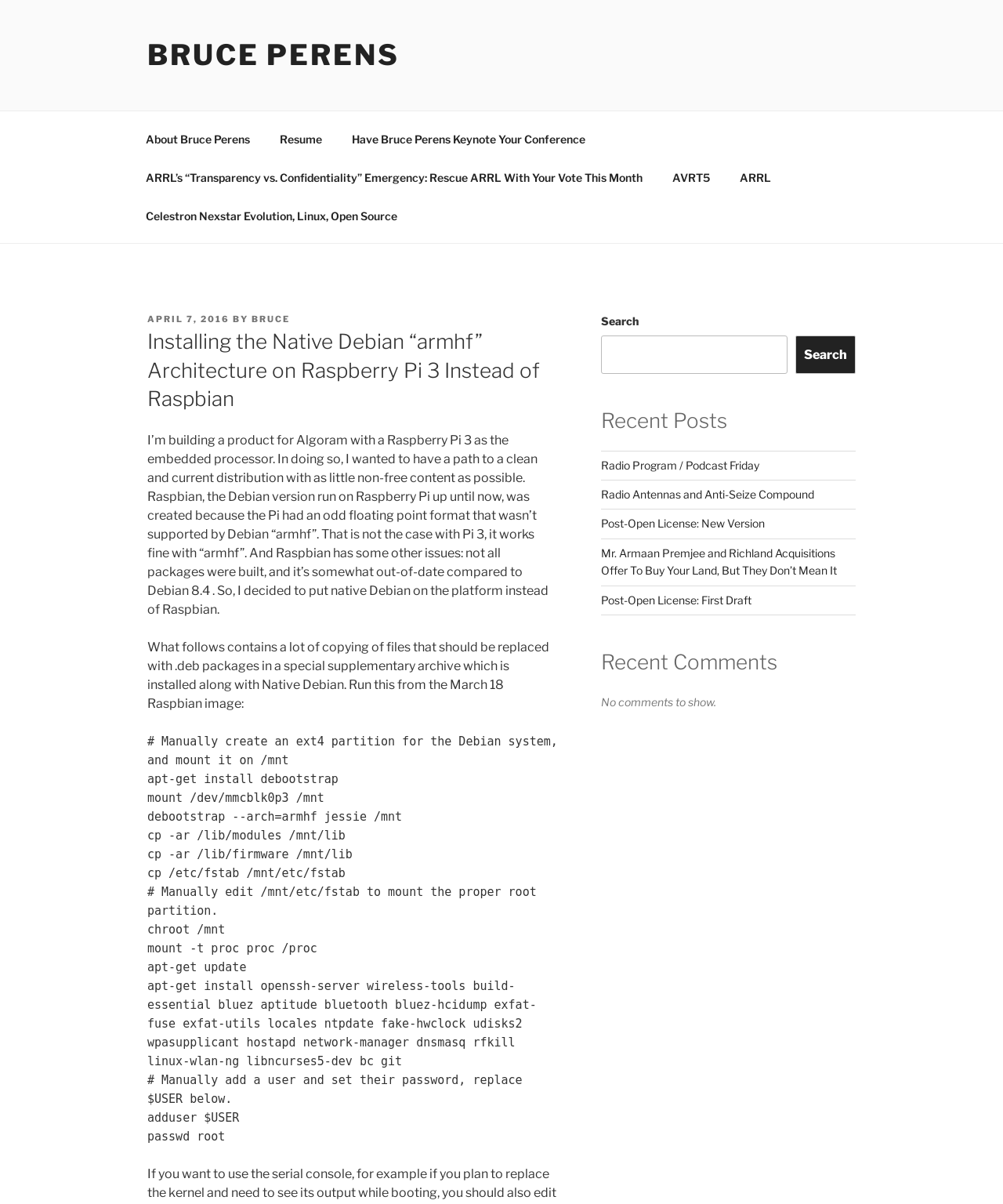Given the description of the UI element: "Bruce Perens", predict the bounding box coordinates in the form of [left, top, right, bottom], with each value being a float between 0 and 1.

[0.147, 0.031, 0.398, 0.06]